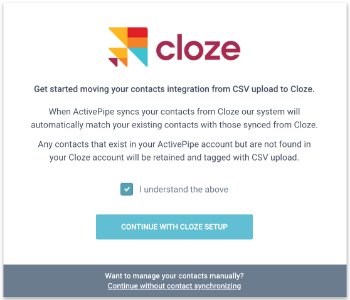Generate a comprehensive caption that describes the image.

The image displays a sleek interface for integrating contacts between ActivePipe and Cloze. The top section features the Cloze logo prominently, combined with vibrant geometric elements that create a modern aesthetic. Below the logo, a welcoming message invites users to start the process of transferring their contacts using CSV uploads. 

The instructions outline that once ActivePipe syncs contacts from Cloze, it will automatically match these with any pre-existing contacts in the user's ActivePipe account. There’s an important note emphasizing that any contacts in ActivePipe that are not found in Cloze will be retained and tagged accordingly during the CSV upload process.

At the bottom, there are two prominent buttons: one labeled "I understand the above," offering affirmation of the outlined conditions, and another titled "CONTINUE WITH CLOZE SETUP," guiding users to proceed with the integration. Additionally, an option to manage contacts manually is available, encouraging those who prefer not to synchronize to click for further options. The overall layout is user-friendly and designed to facilitate a smooth transition of contact management.